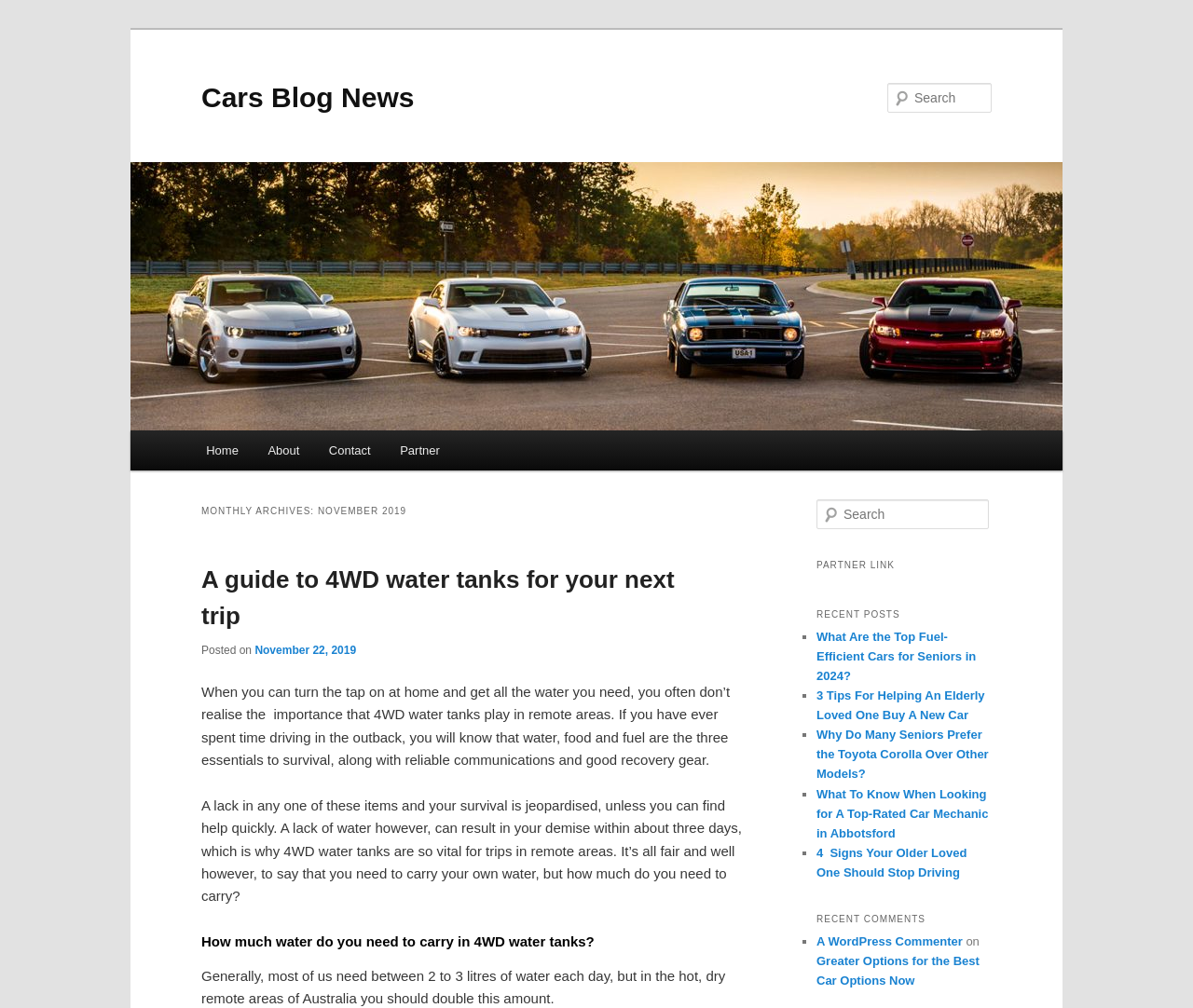How much water does a person need per day in hot areas?
Please respond to the question with as much detail as possible.

According to the article, in hot, dry remote areas of Australia, a person needs to double their daily water intake, which is 2-3 litres, so they need 4-6 litres of water per day.